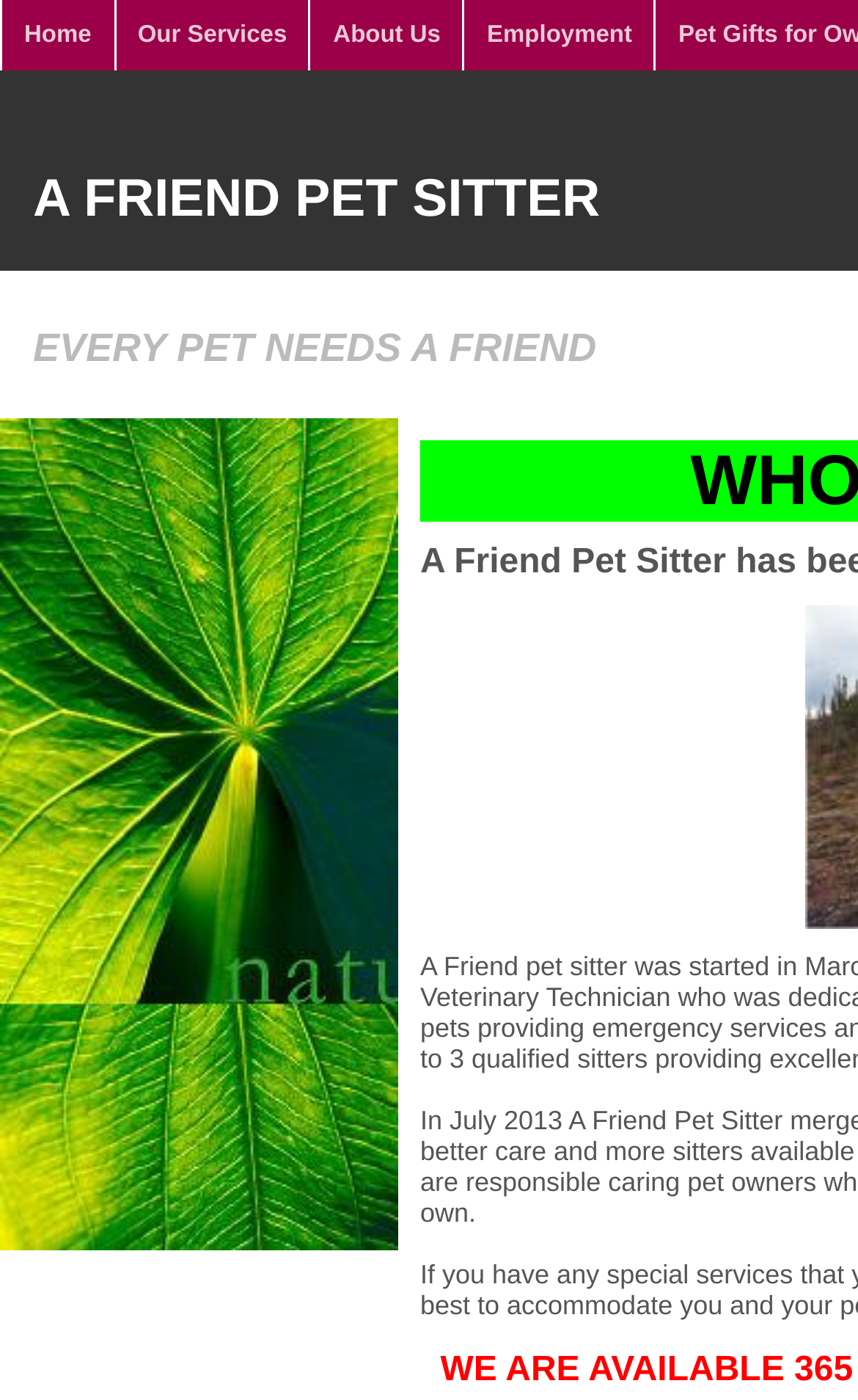Given the following UI element description: "Our Services", find the bounding box coordinates in the webpage screenshot.

[0.132, 0.0, 0.36, 0.05]